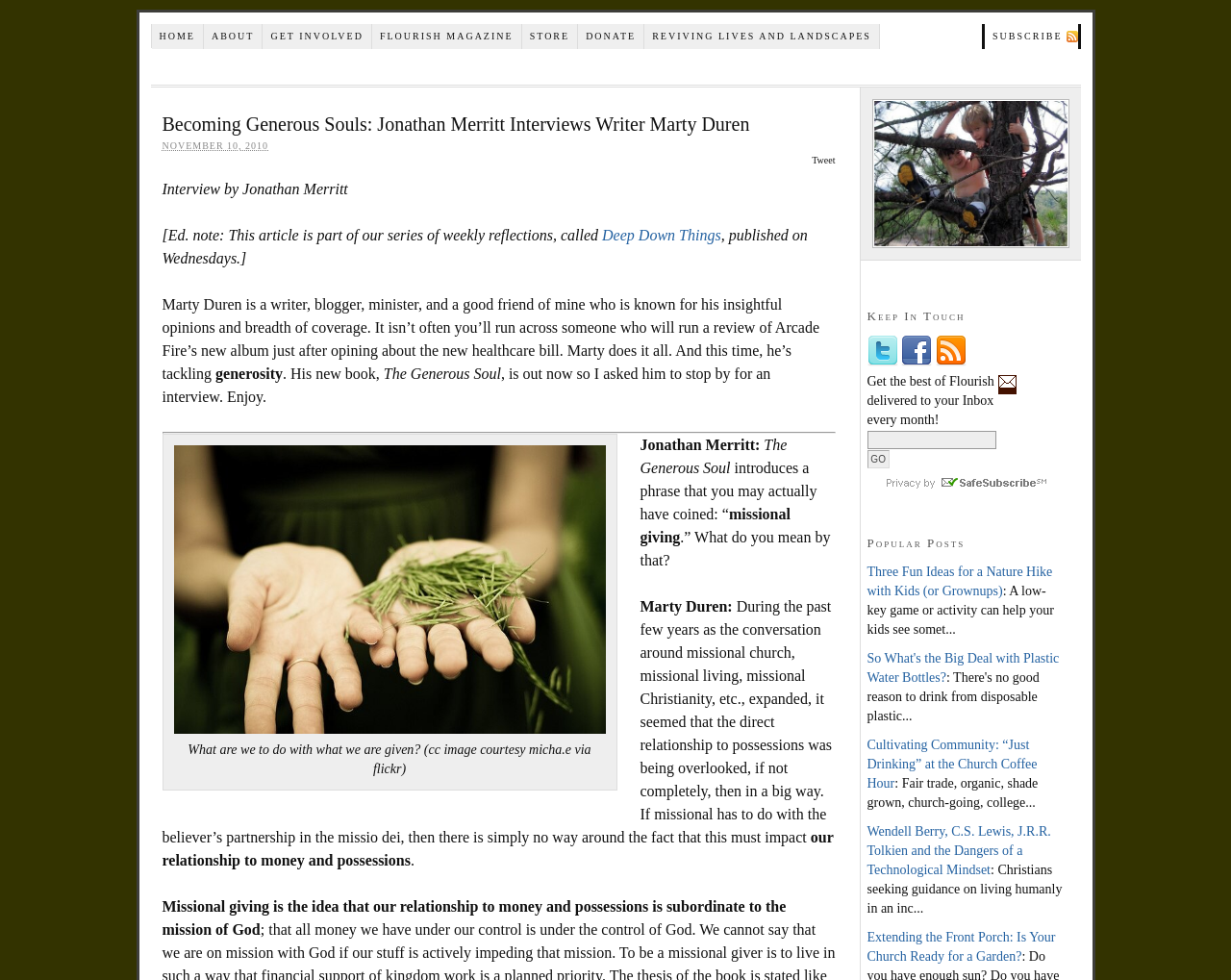Given the webpage screenshot, identify the bounding box of the UI element that matches this description: "Information Security Management".

None